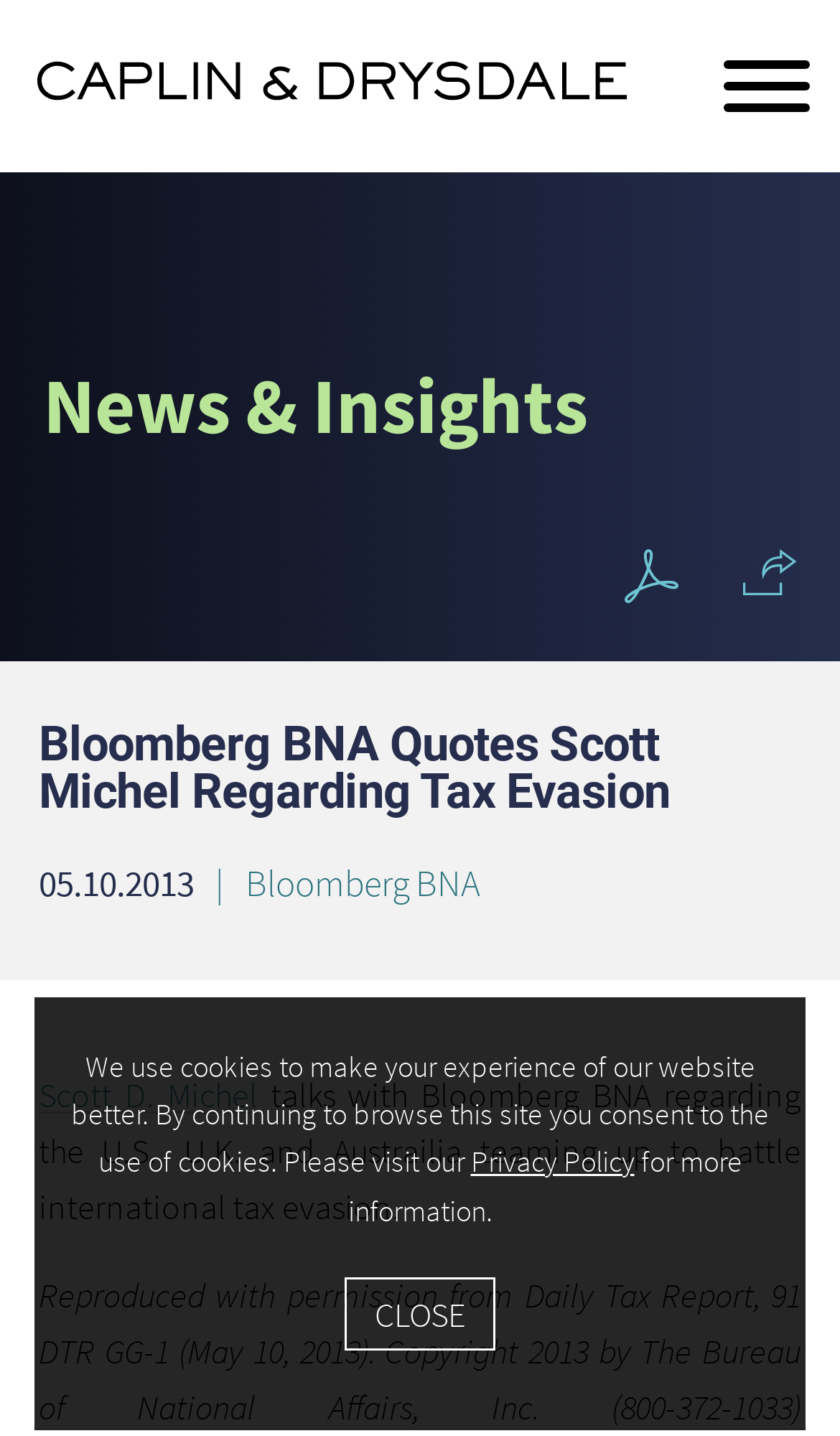From the webpage screenshot, identify the region described by Scott D. Michel. Provide the bounding box coordinates as (top-left x, top-left y, bottom-right x, bottom-right y), with each value being a floating point number between 0 and 1.

[0.046, 0.746, 0.307, 0.776]